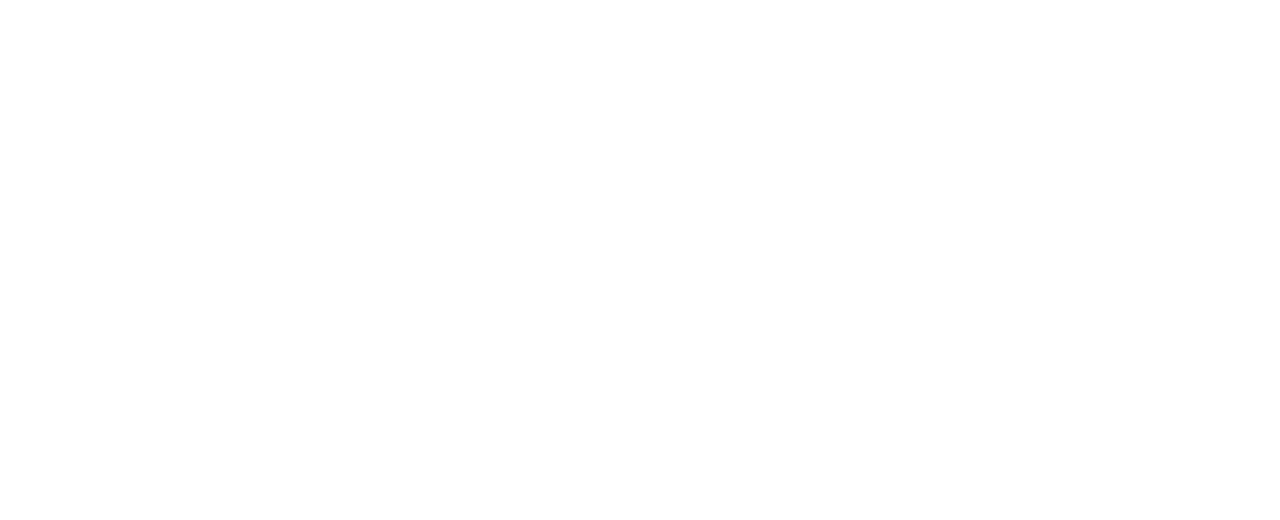What type of shapes are in the background?
Please answer the question as detailed as possible.

The background of the webpage features a visually engaging patterned design that spans the width of the display, filled with intricate geometric shapes or elements, which enhances the overall aesthetic of the webpage and provides a dynamic backdrop for the content above it.